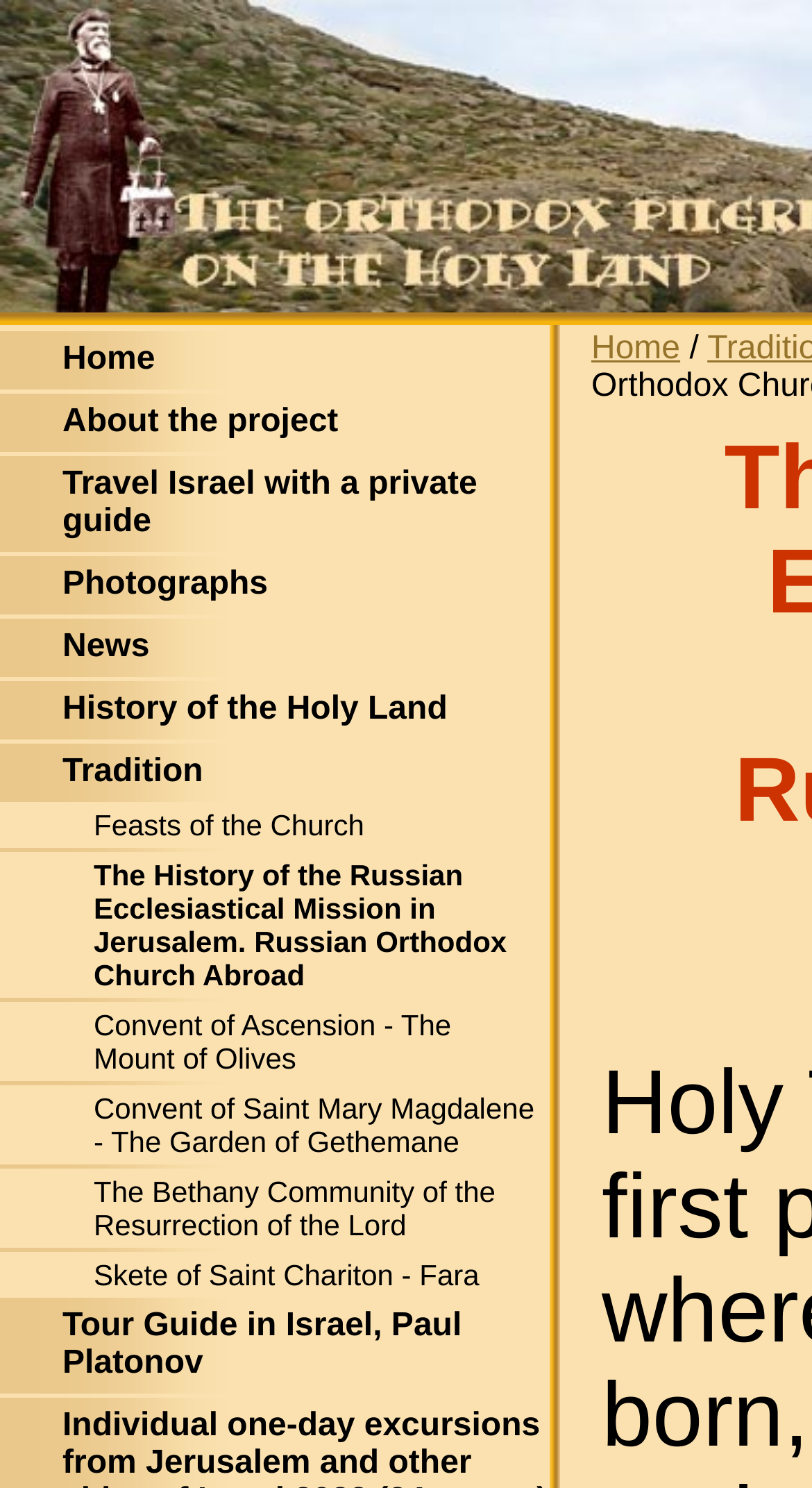Please find the bounding box coordinates of the element's region to be clicked to carry out this instruction: "read about the project".

[0.0, 0.265, 0.677, 0.304]